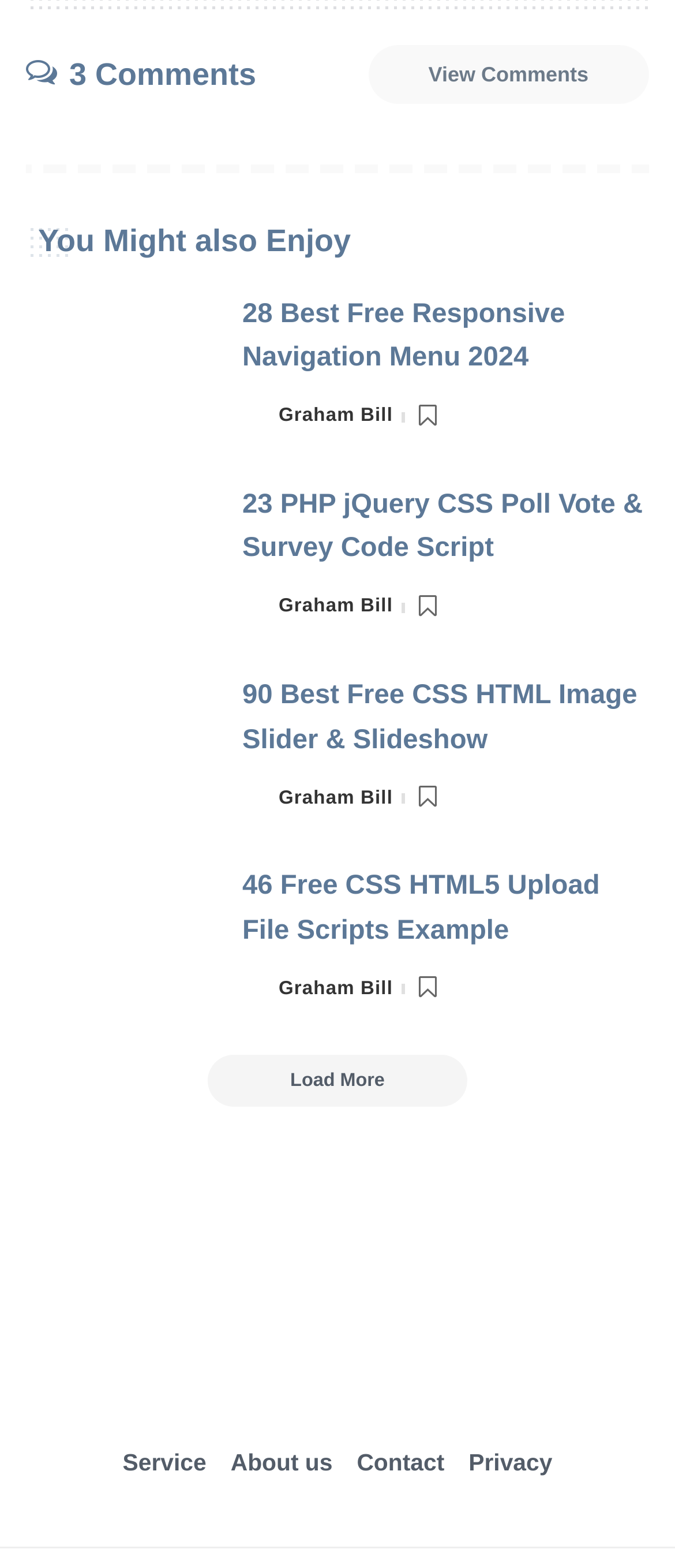Please determine the bounding box coordinates of the element's region to click in order to carry out the following instruction: "Check the 28 Best Free Responsive Navigation Menu". The coordinates should be four float numbers between 0 and 1, i.e., [left, top, right, bottom].

[0.359, 0.191, 0.837, 0.238]